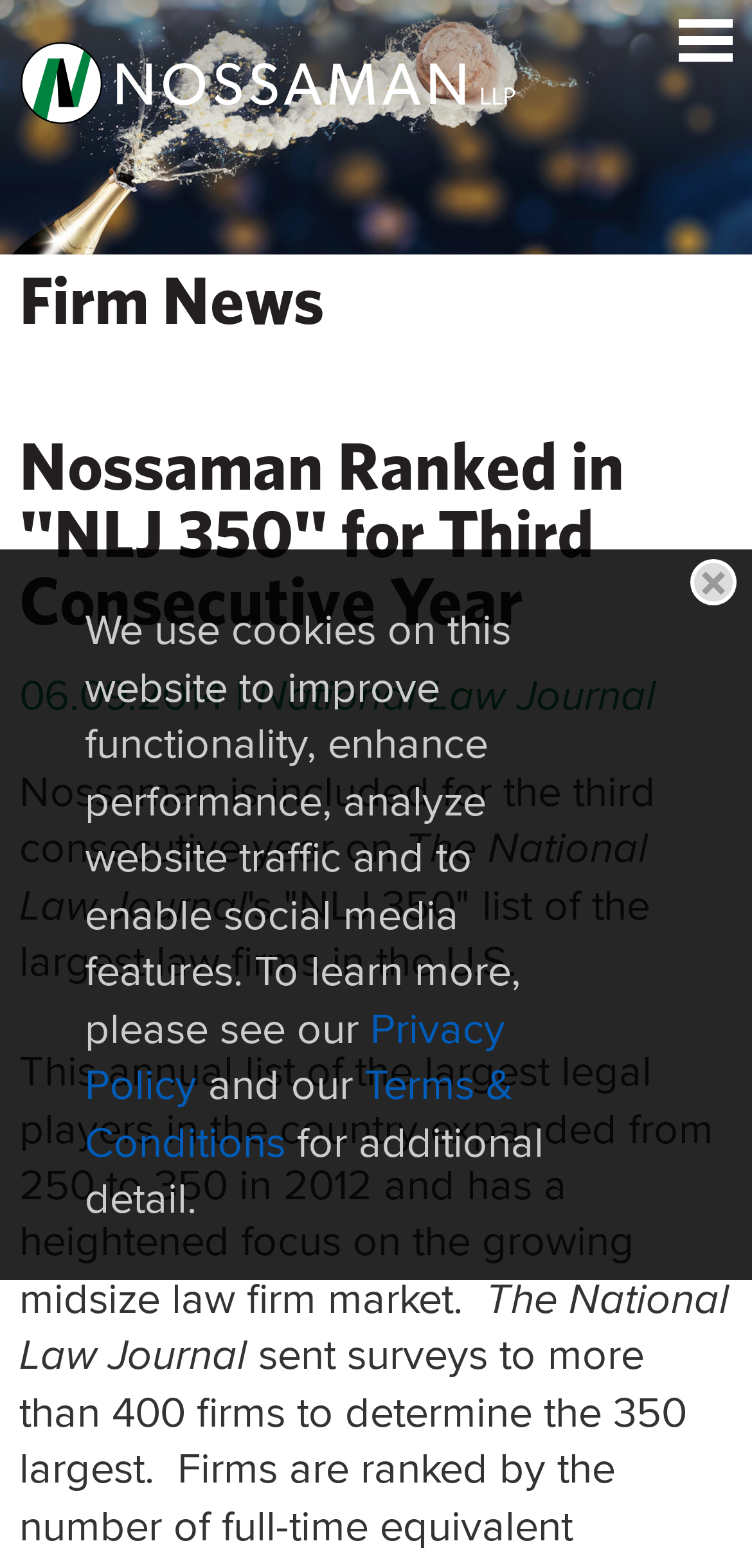Refer to the image and provide an in-depth answer to the question:
What is the name of the list that Nossaman is included in?

The name of the list can be found in the middle of the webpage, where it is written as 'NLJ 350' in a static text element, and it is mentioned that Nossaman is included in this list for the third consecutive year.